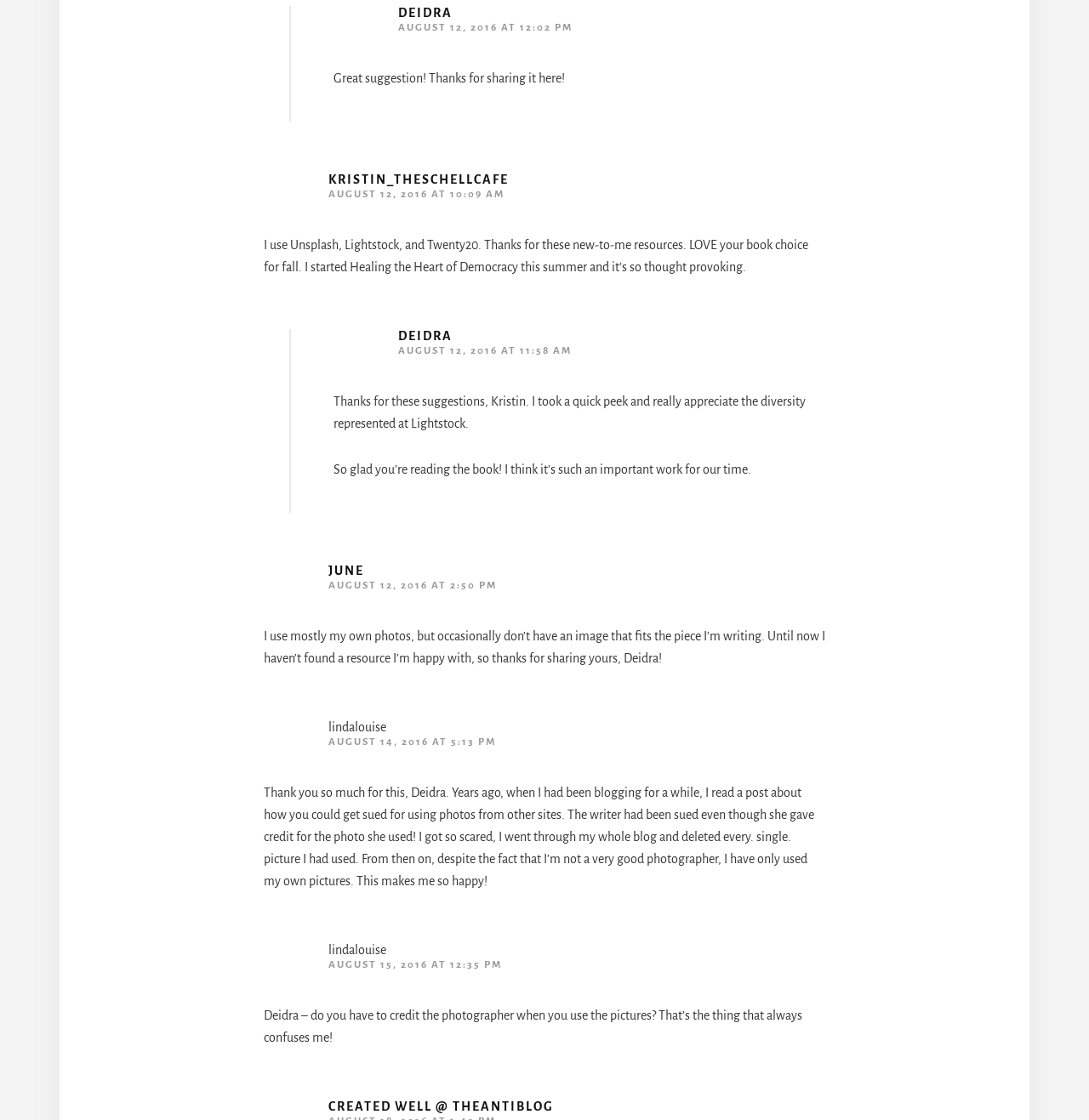Please give a short response to the question using one word or a phrase:
What is the website mentioned in the last comment?

THEANTIBLOG